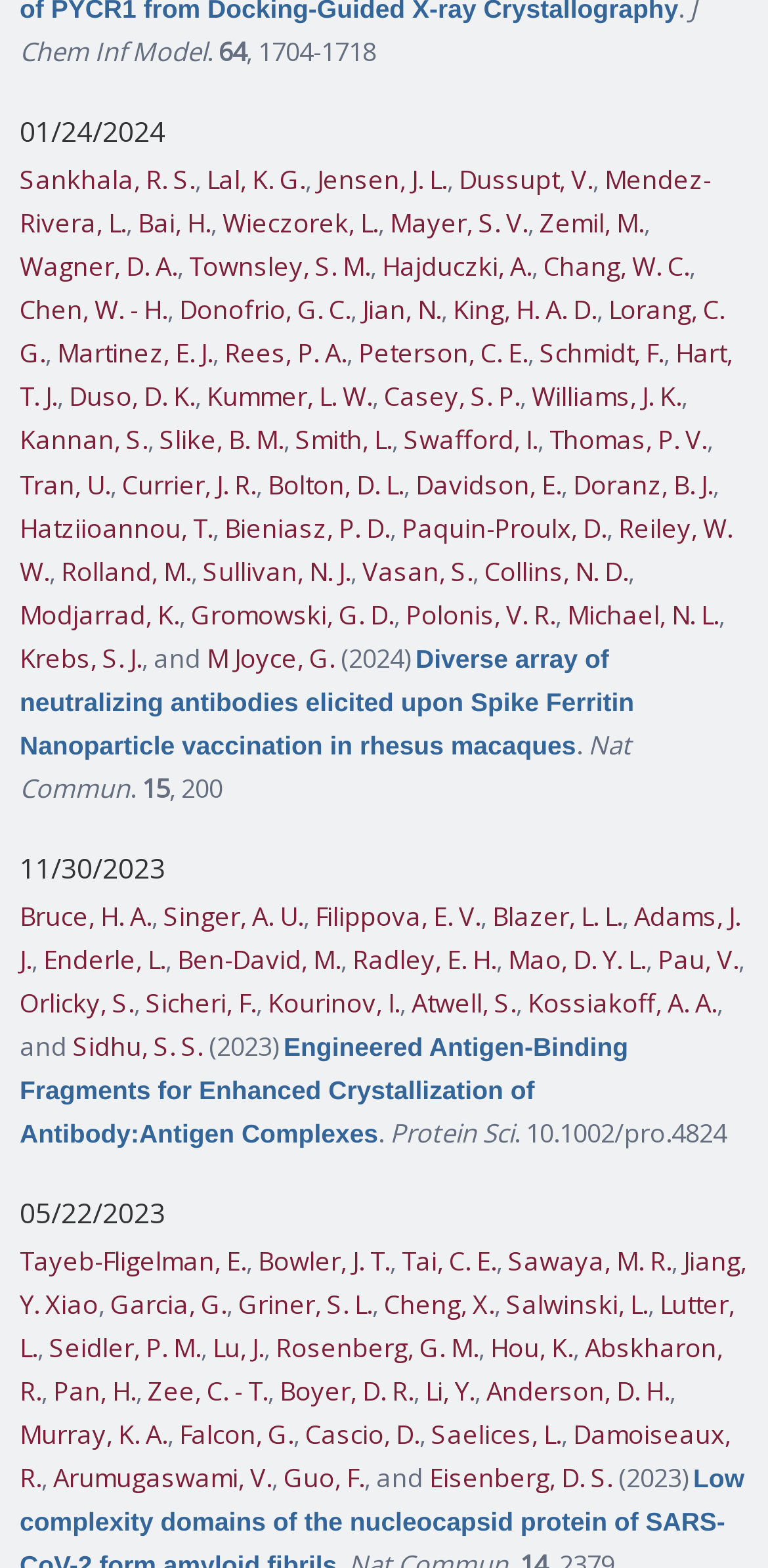Can you specify the bounding box coordinates for the region that should be clicked to fulfill this instruction: "View the article 'Diverse array of neutralizing antibodies elicited upon Spike Ferritin Nanoparticle vaccination in rhesus macaques'".

[0.026, 0.408, 0.826, 0.486]